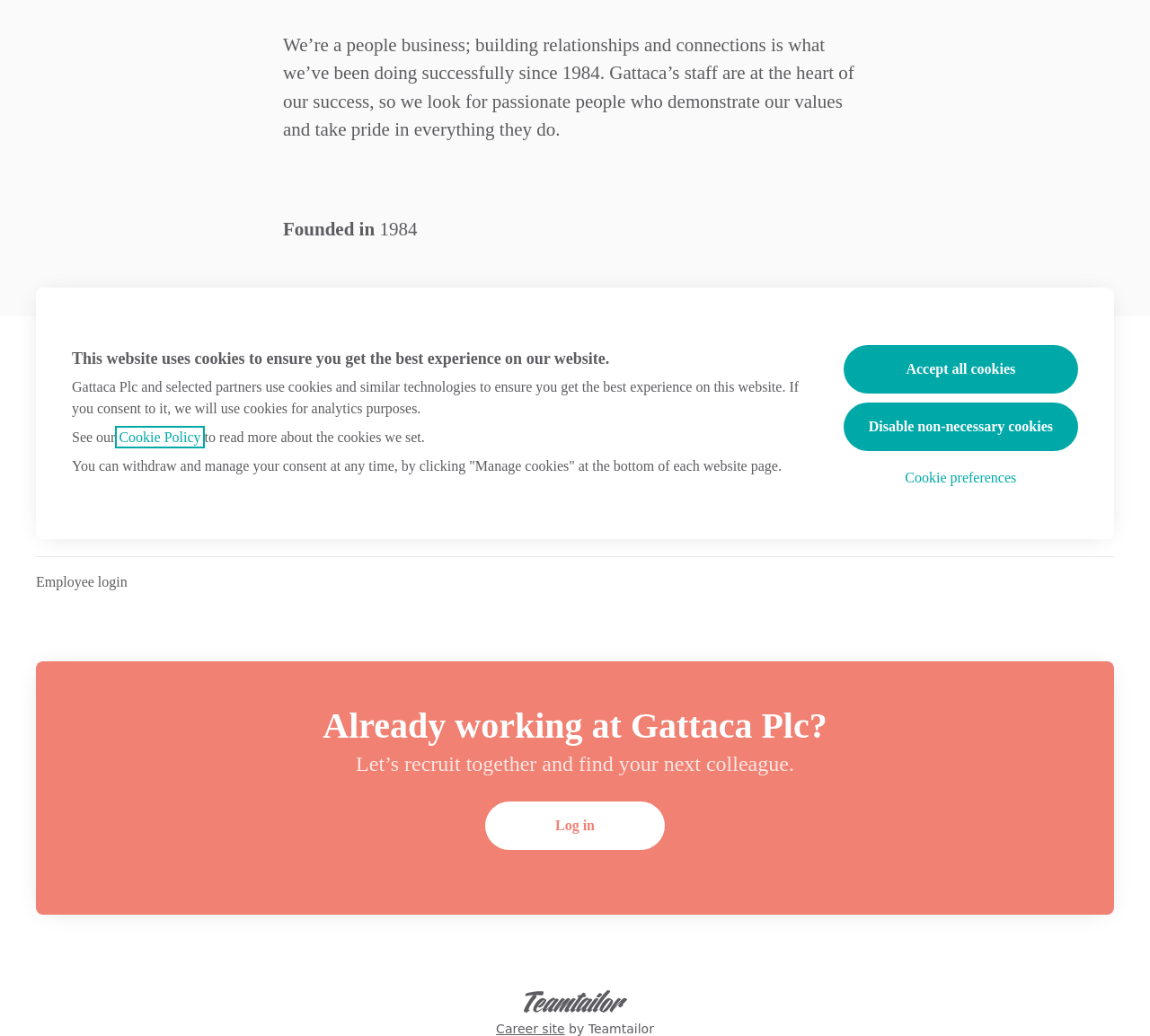Find the bounding box coordinates for the UI element that matches this description: "Manage cookies".

[0.031, 0.442, 0.123, 0.468]